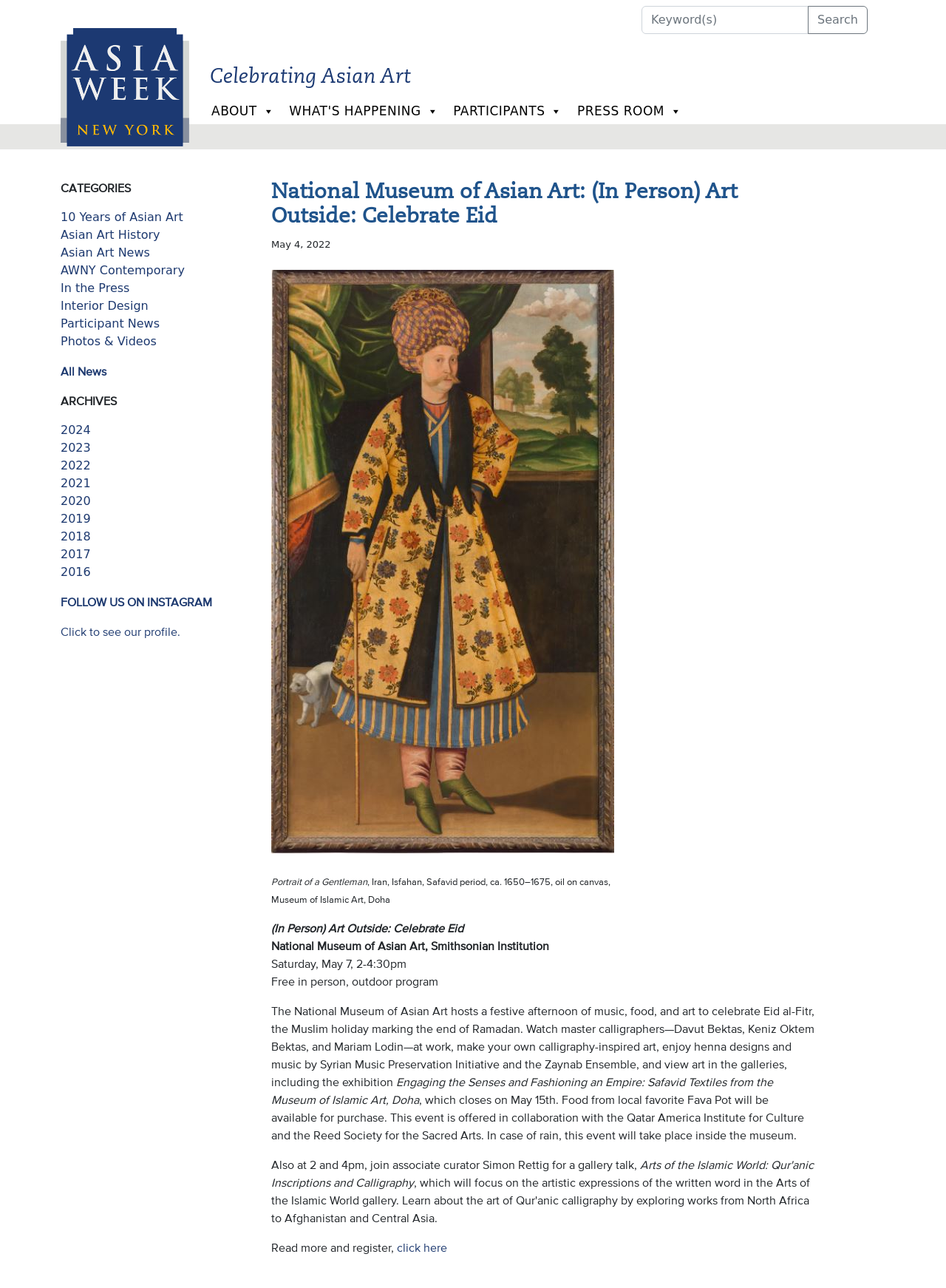Answer the question below in one word or phrase:
What is the event celebrating?

Eid al-Fitr